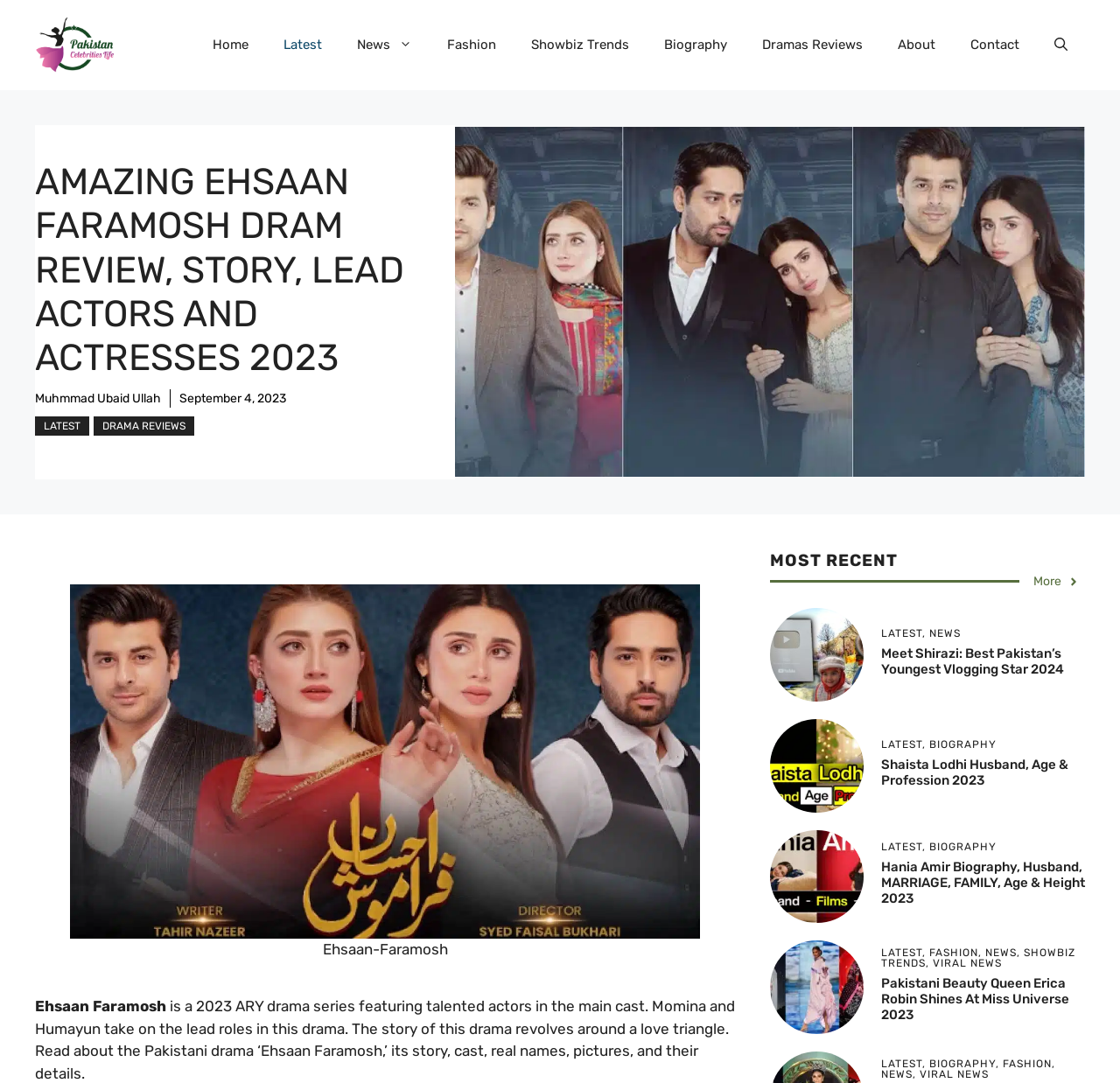For the given element description Latest, determine the bounding box coordinates of the UI element. The coordinates should follow the format (top-left x, top-left y, bottom-right x, bottom-right y) and be within the range of 0 to 1.

[0.031, 0.384, 0.08, 0.402]